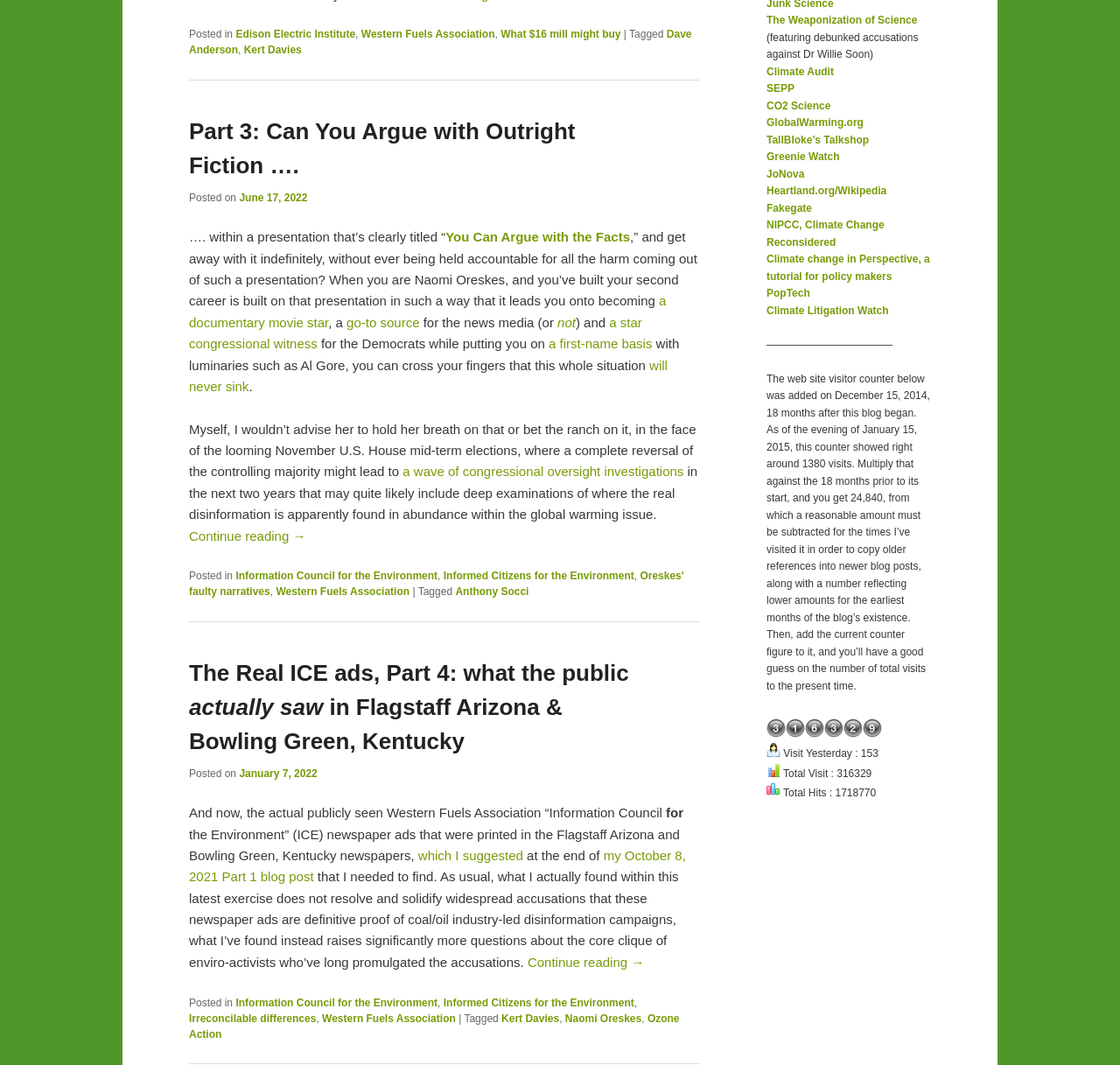Pinpoint the bounding box coordinates of the area that should be clicked to complete the following instruction: "Click on 'Next post'". The coordinates must be given as four float numbers between 0 and 1, i.e., [left, top, right, bottom].

None